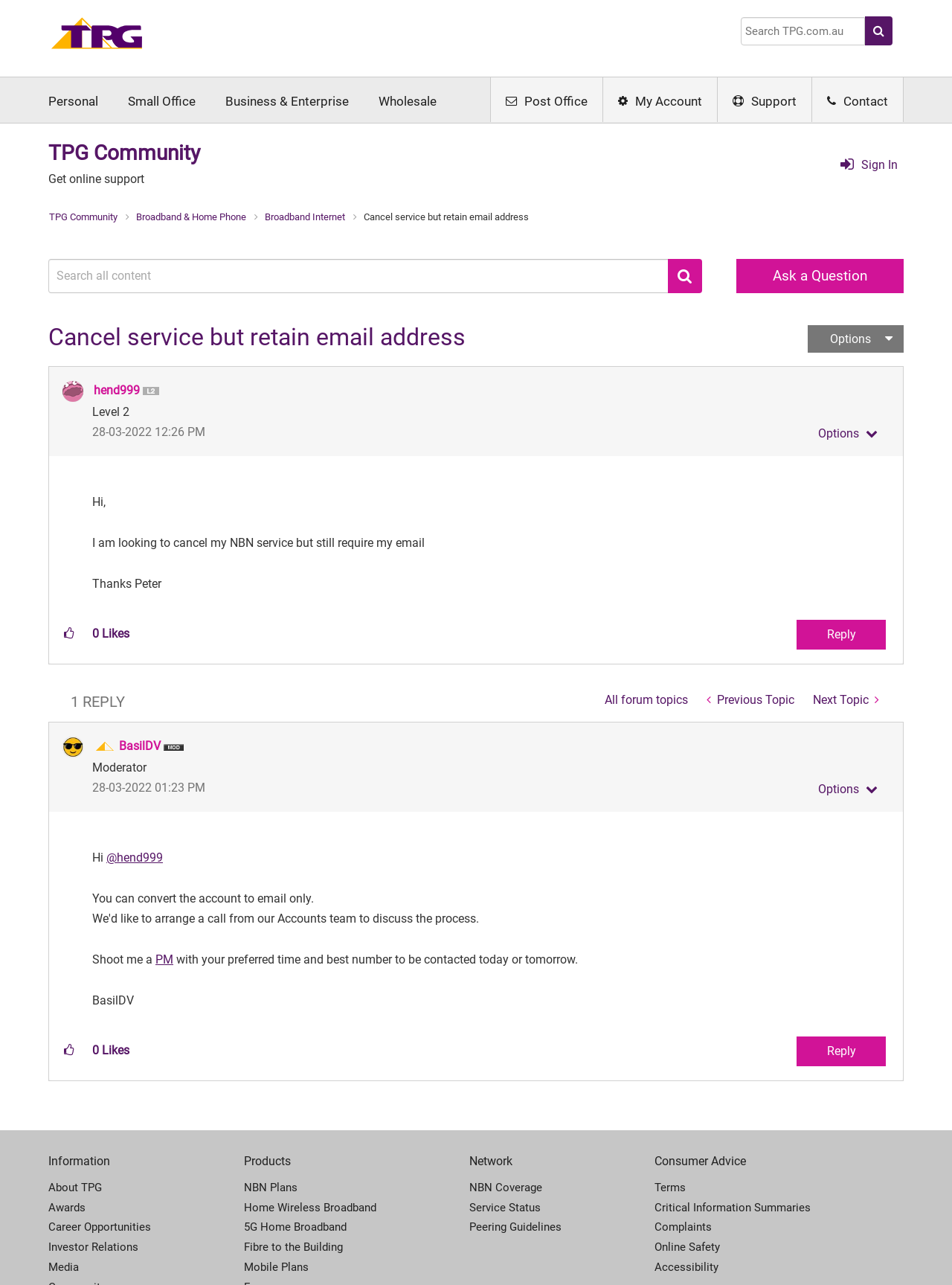Identify the bounding box coordinates of the section that should be clicked to achieve the task described: "Search for something".

[0.778, 0.013, 0.909, 0.035]